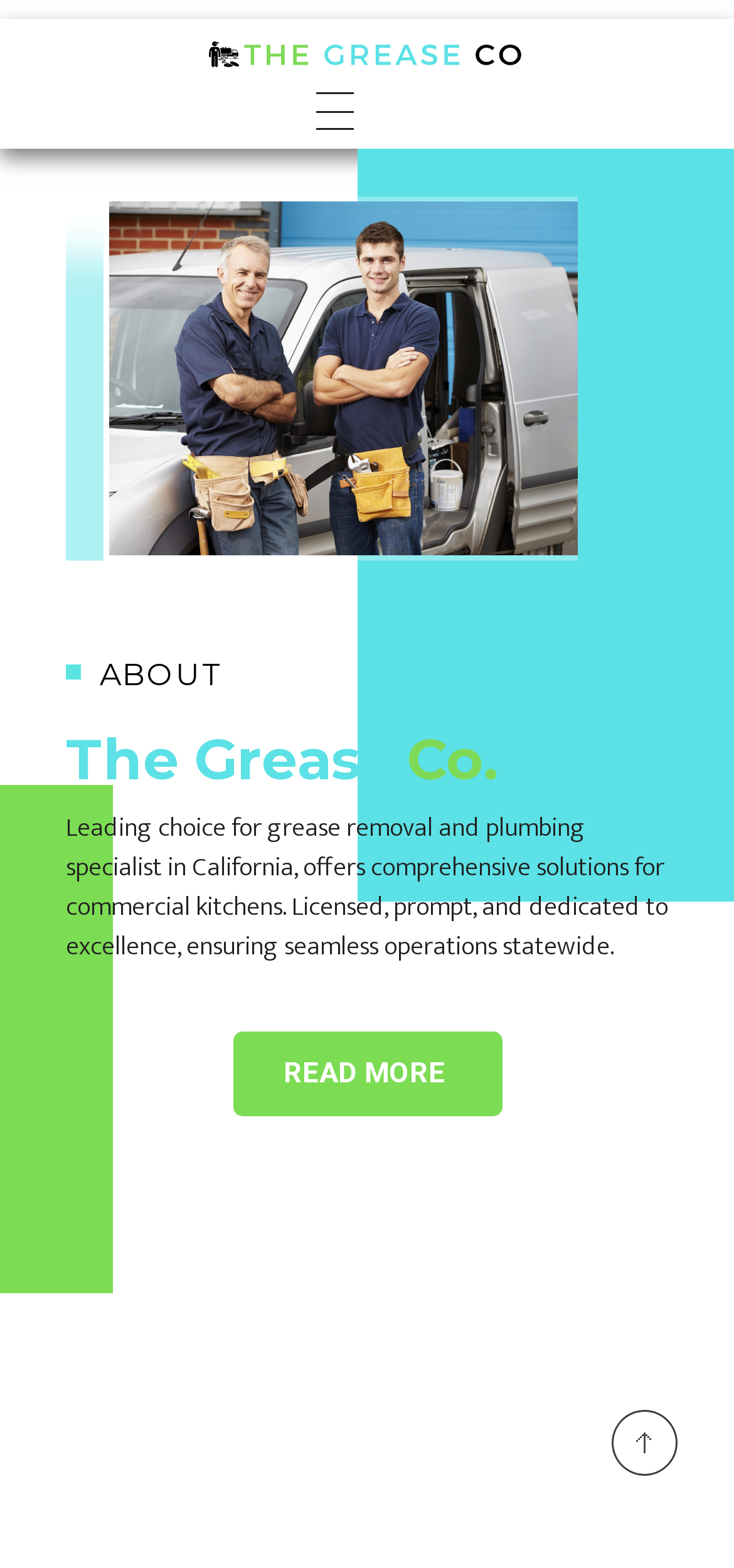Provide your answer to the question using just one word or phrase: What is the purpose of the 'READ MORE' button?

To learn more about the company